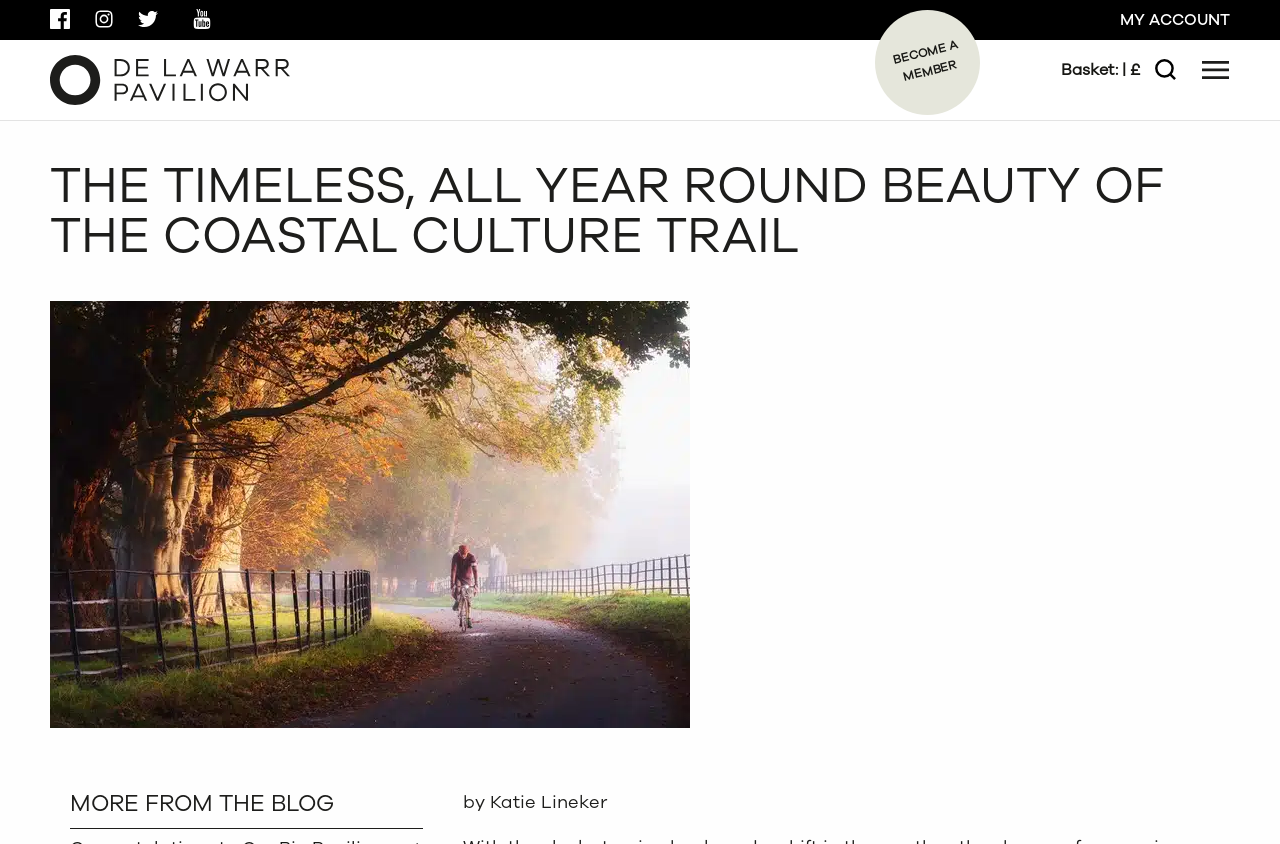What is the name of the pavilion?
Look at the screenshot and respond with a single word or phrase.

De La Warr Pavilion